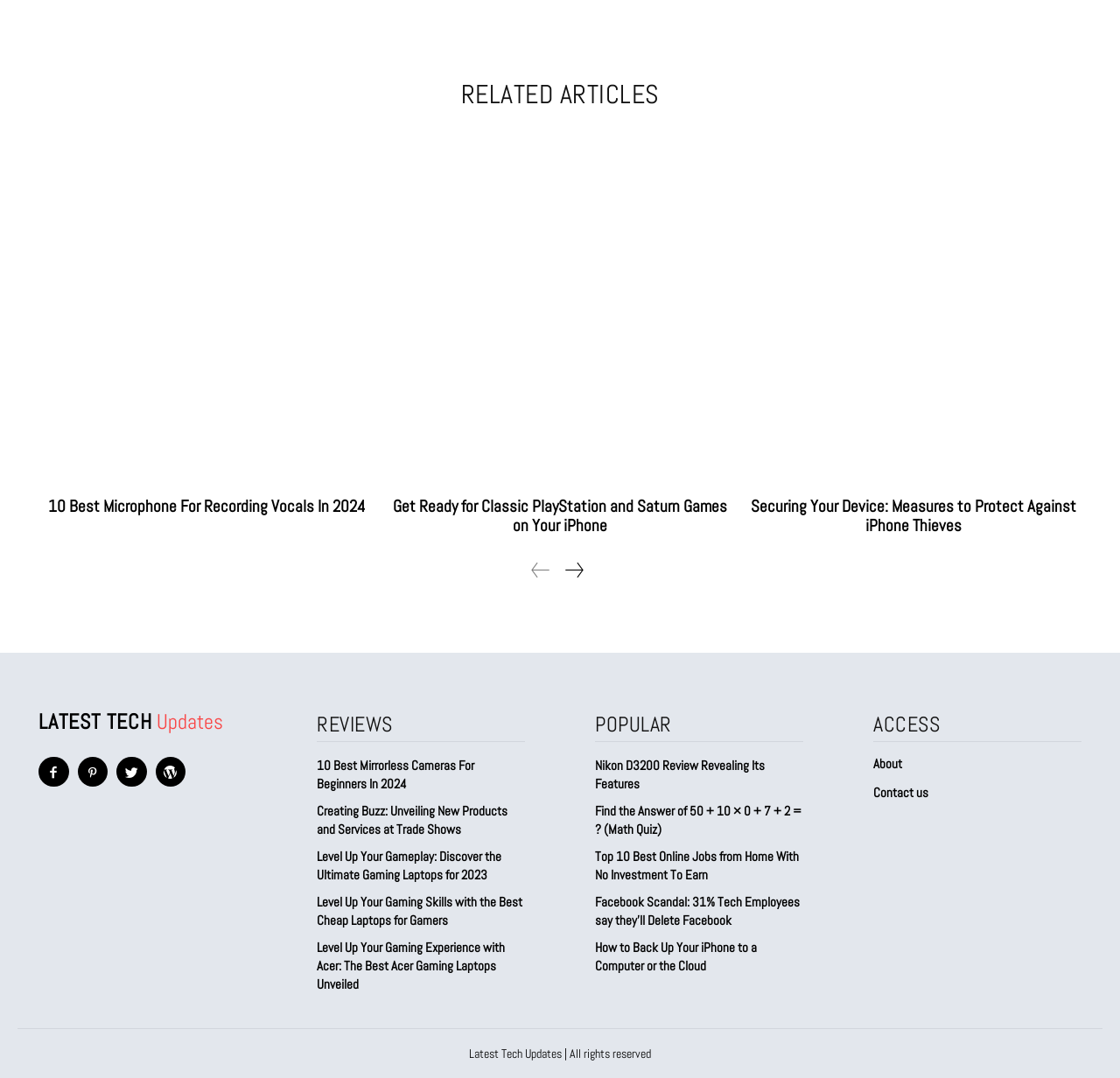Locate the bounding box coordinates of the clickable region necessary to complete the following instruction: "Click on '10 Best Microphone For Recording Vocals In 2024'". Provide the coordinates in the format of four float numbers between 0 and 1, i.e., [left, top, right, bottom].

[0.034, 0.129, 0.334, 0.441]